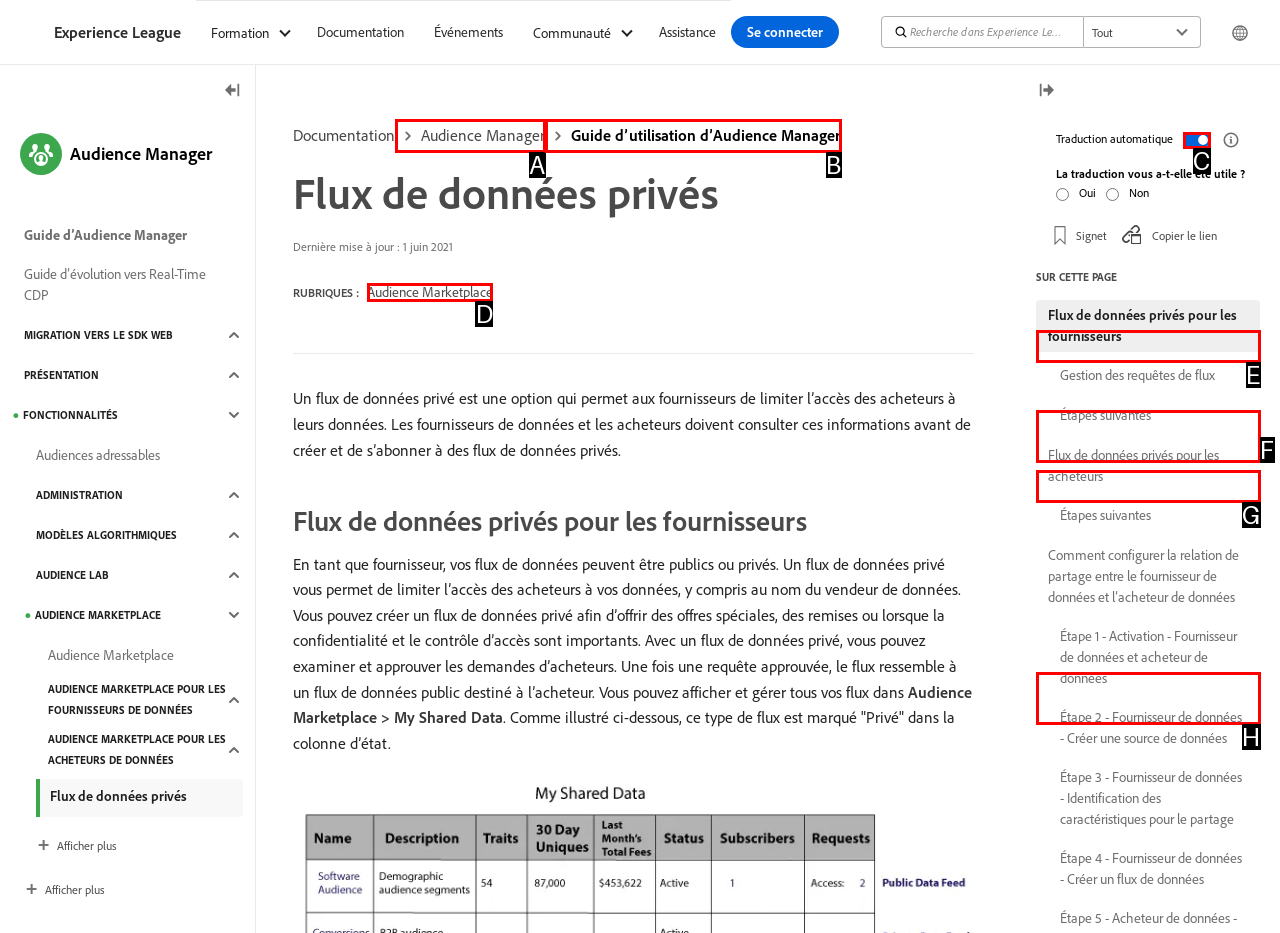Choose the letter of the option that needs to be clicked to perform the task: Click the 'Audience Marketplace' link. Answer with the letter.

D